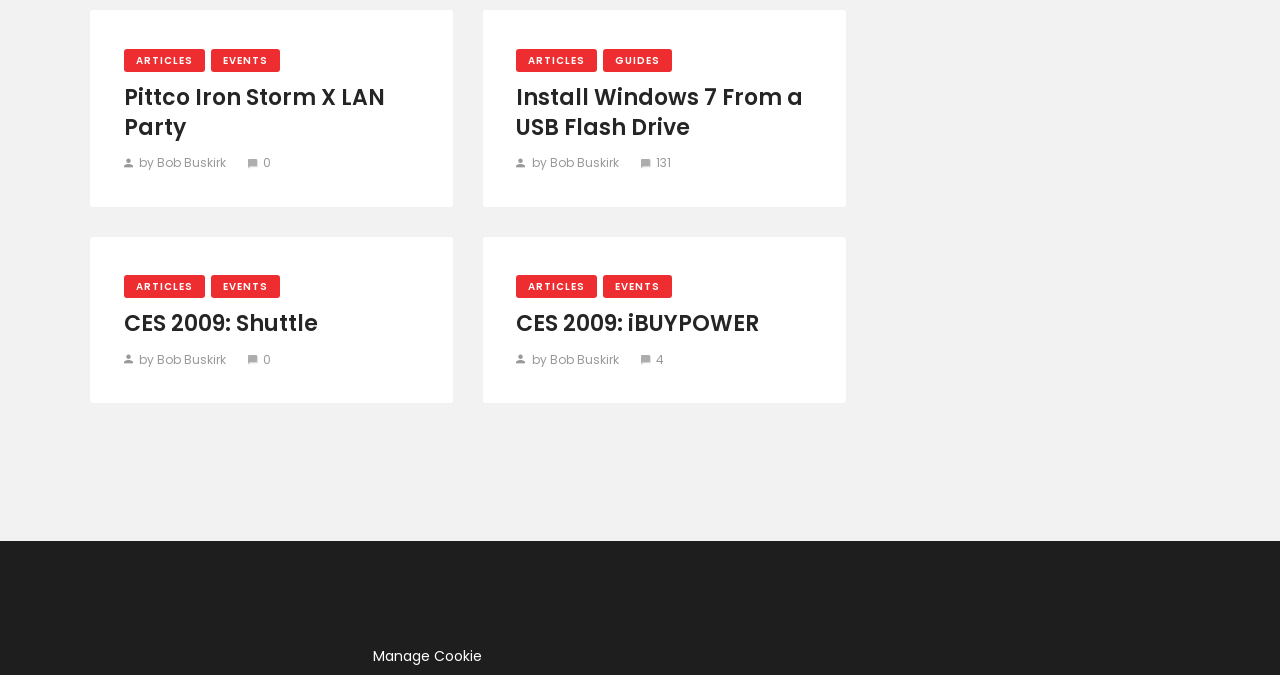What is the title of the first article?
Analyze the screenshot and provide a detailed answer to the question.

The first article's title can be found by looking at the first heading element, which is 'Pittco Iron Storm X LAN Party'. This is also confirmed by the link element with the same text, which is a child of the heading element.